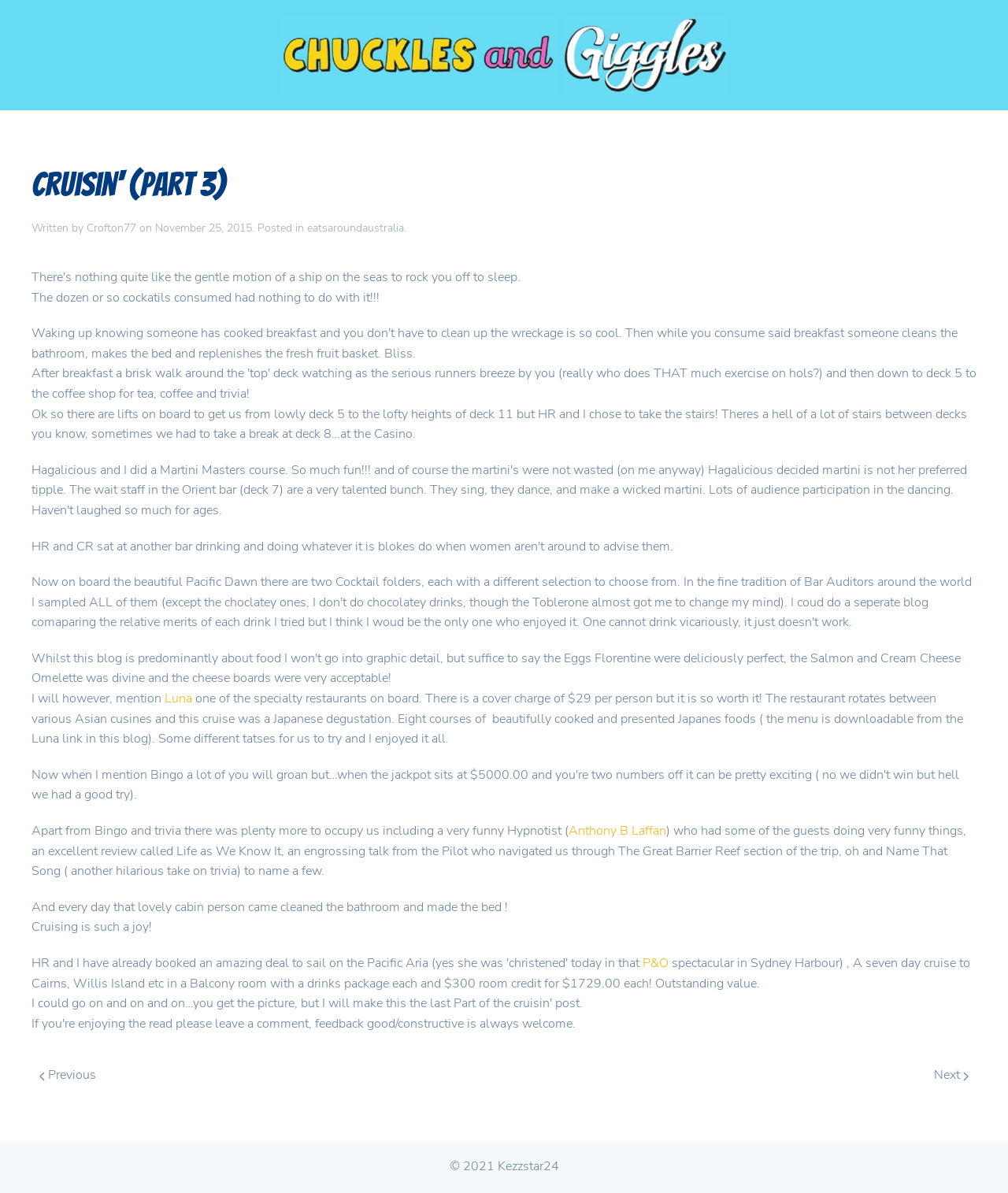Identify the bounding box coordinates for the UI element mentioned here: "Next". Provide the coordinates as four float values between 0 and 1, i.e., [left, top, right, bottom].

[0.919, 0.893, 0.969, 0.91]